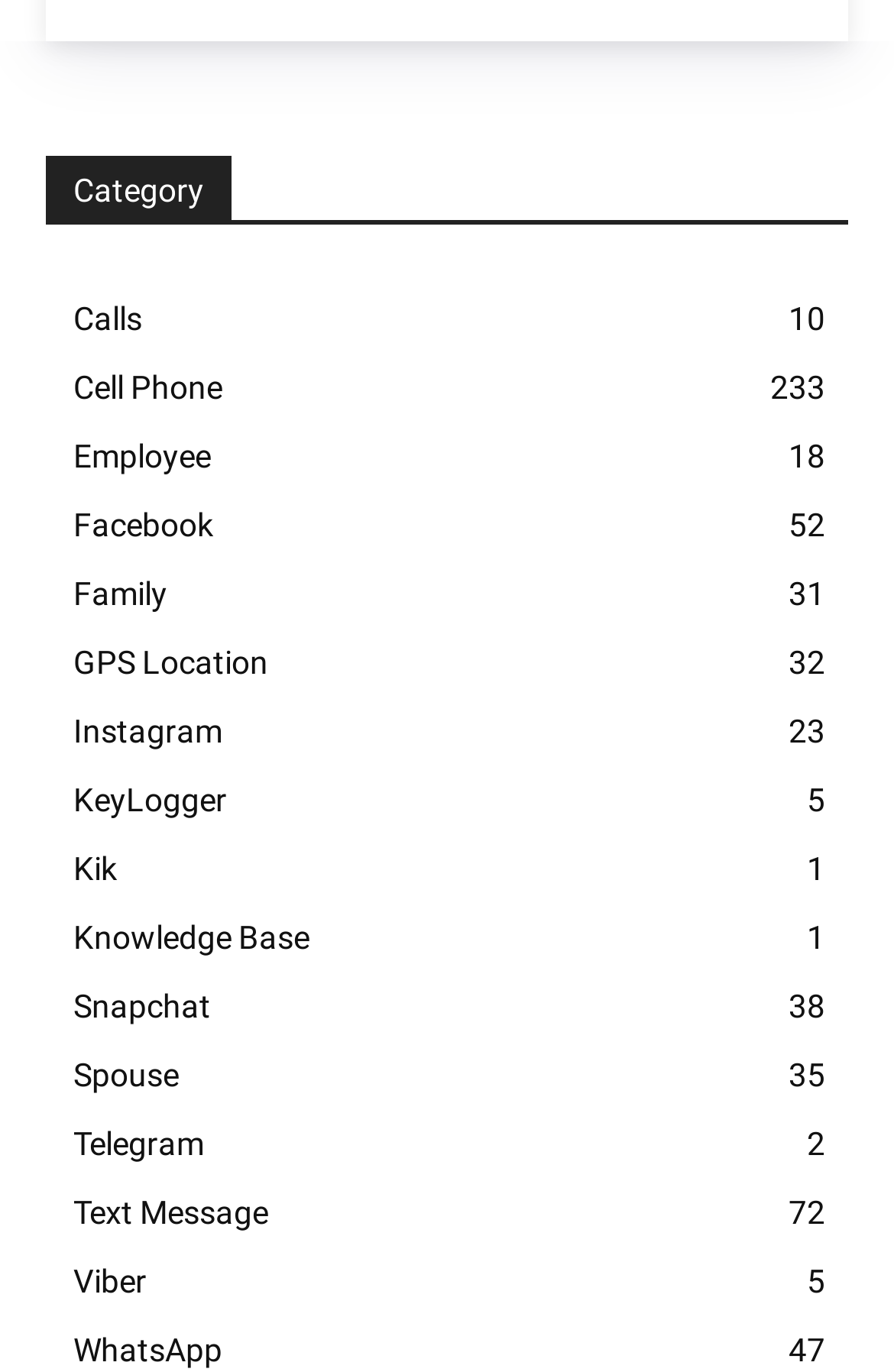What is the category of the webpage?
Ensure your answer is thorough and detailed.

The webpage has a heading element with the text 'Category', which suggests that the webpage is categorized or organized based on some criteria.